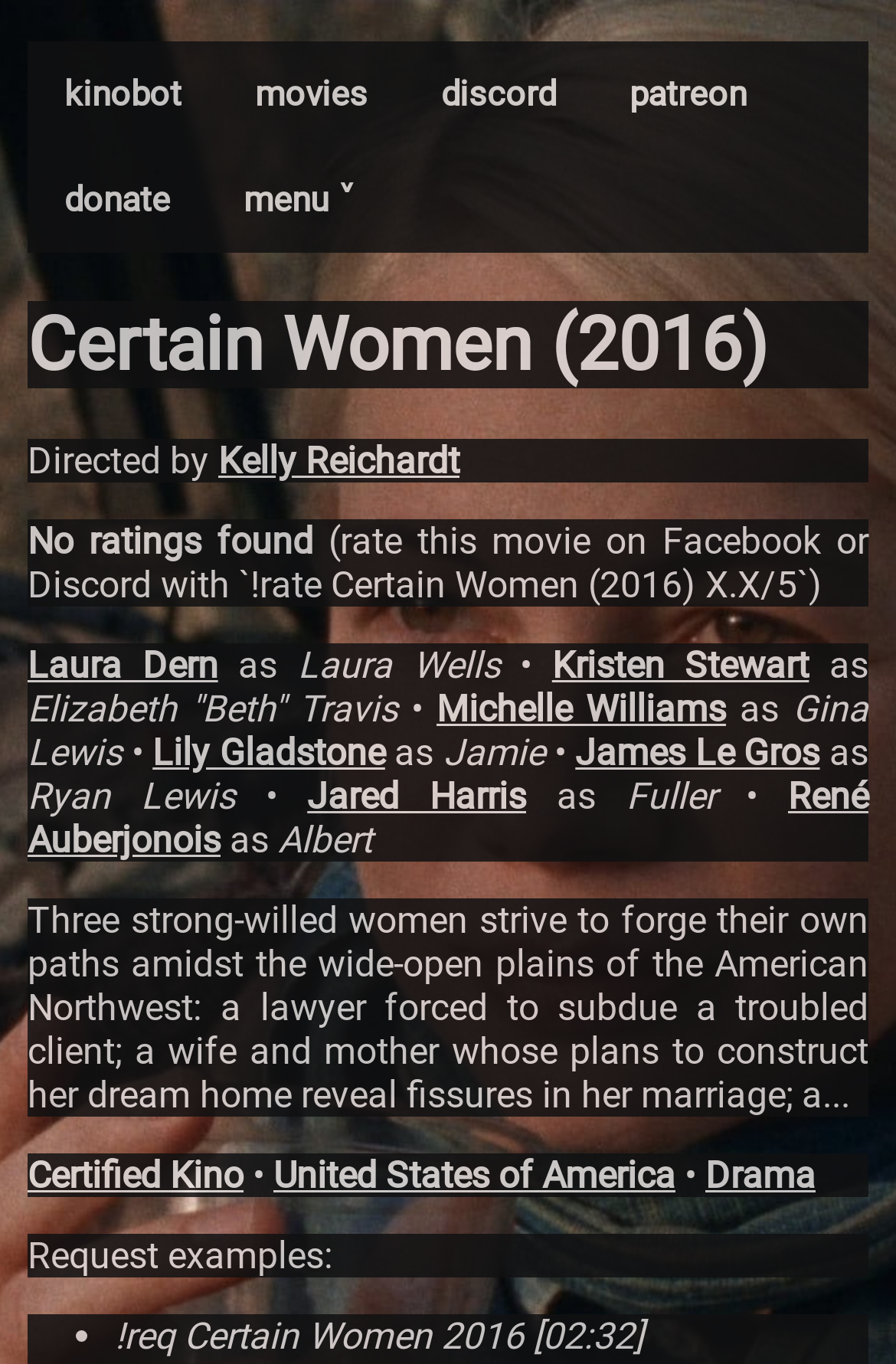Mark the bounding box of the element that matches the following description: "James Le Gros".

[0.642, 0.535, 0.915, 0.567]